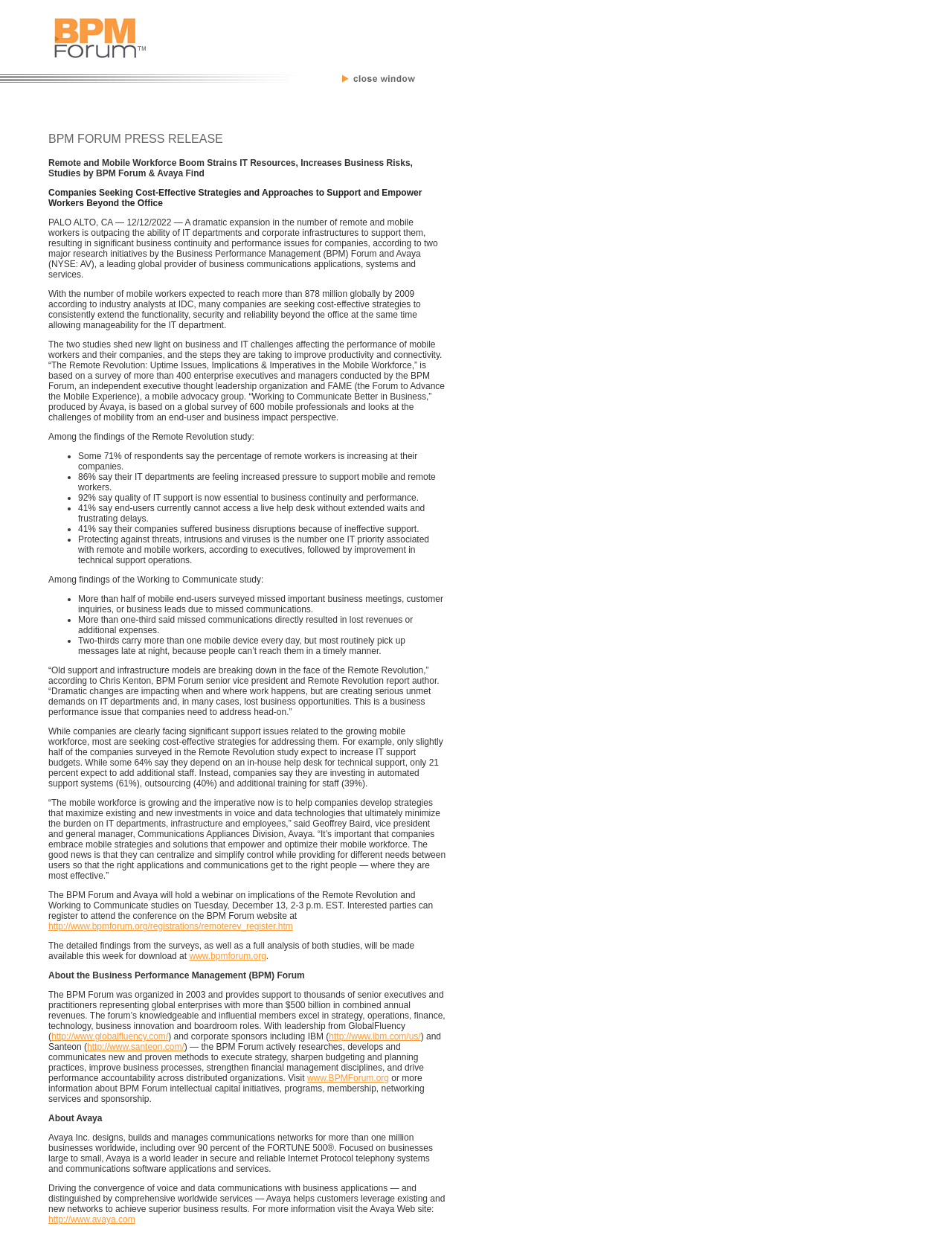Identify the coordinates of the bounding box for the element that must be clicked to accomplish the instruction: "visit the Avaya Web site".

[0.051, 0.976, 0.142, 0.984]